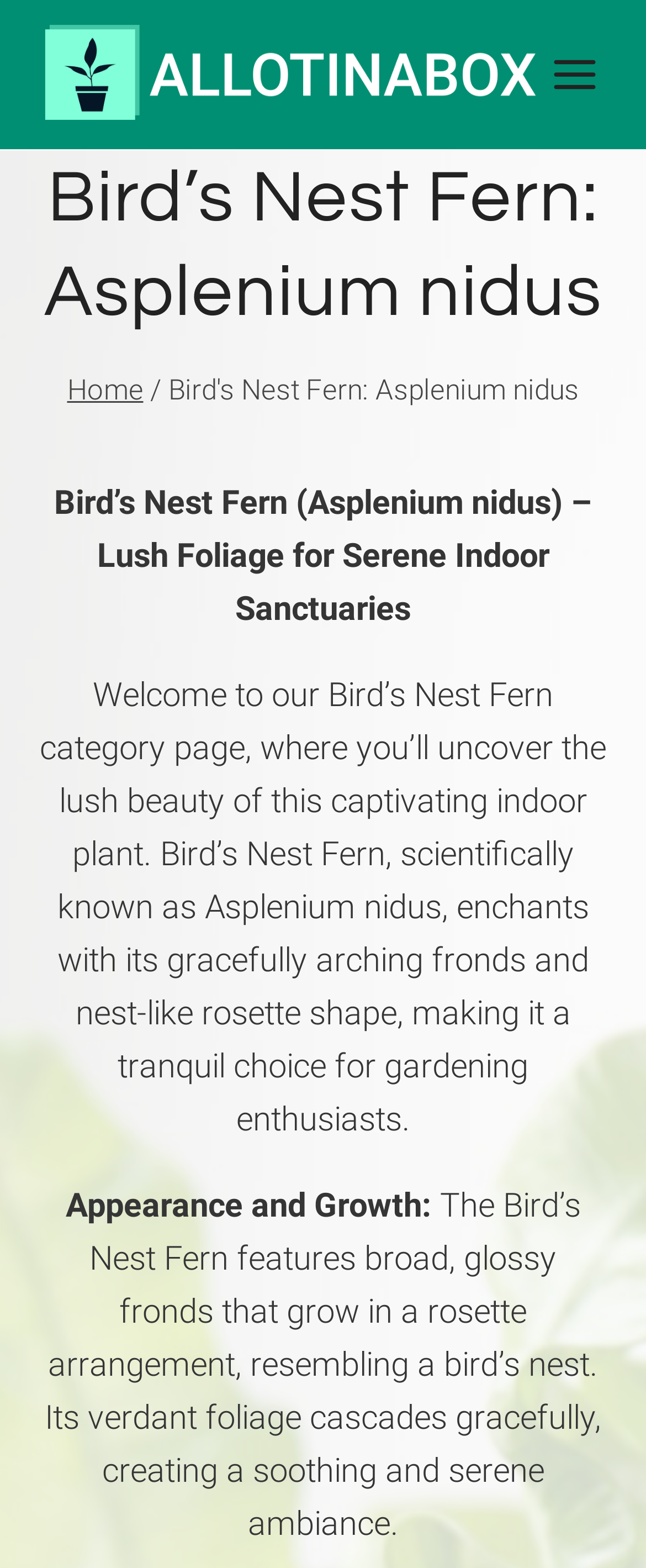Determine the bounding box for the UI element described here: "Home".

[0.104, 0.238, 0.222, 0.259]